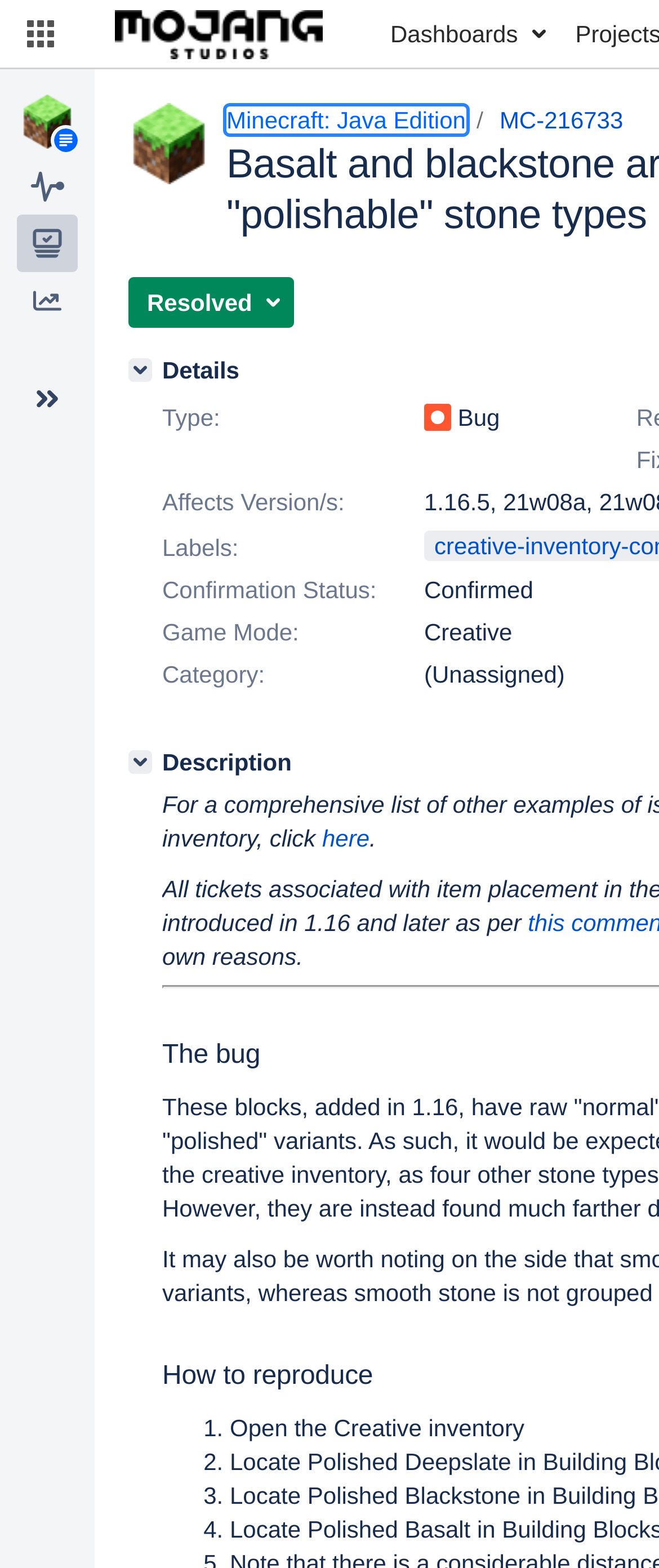Give a one-word or one-phrase response to the question:
How many steps are there to reproduce the issue MC-216733?

4